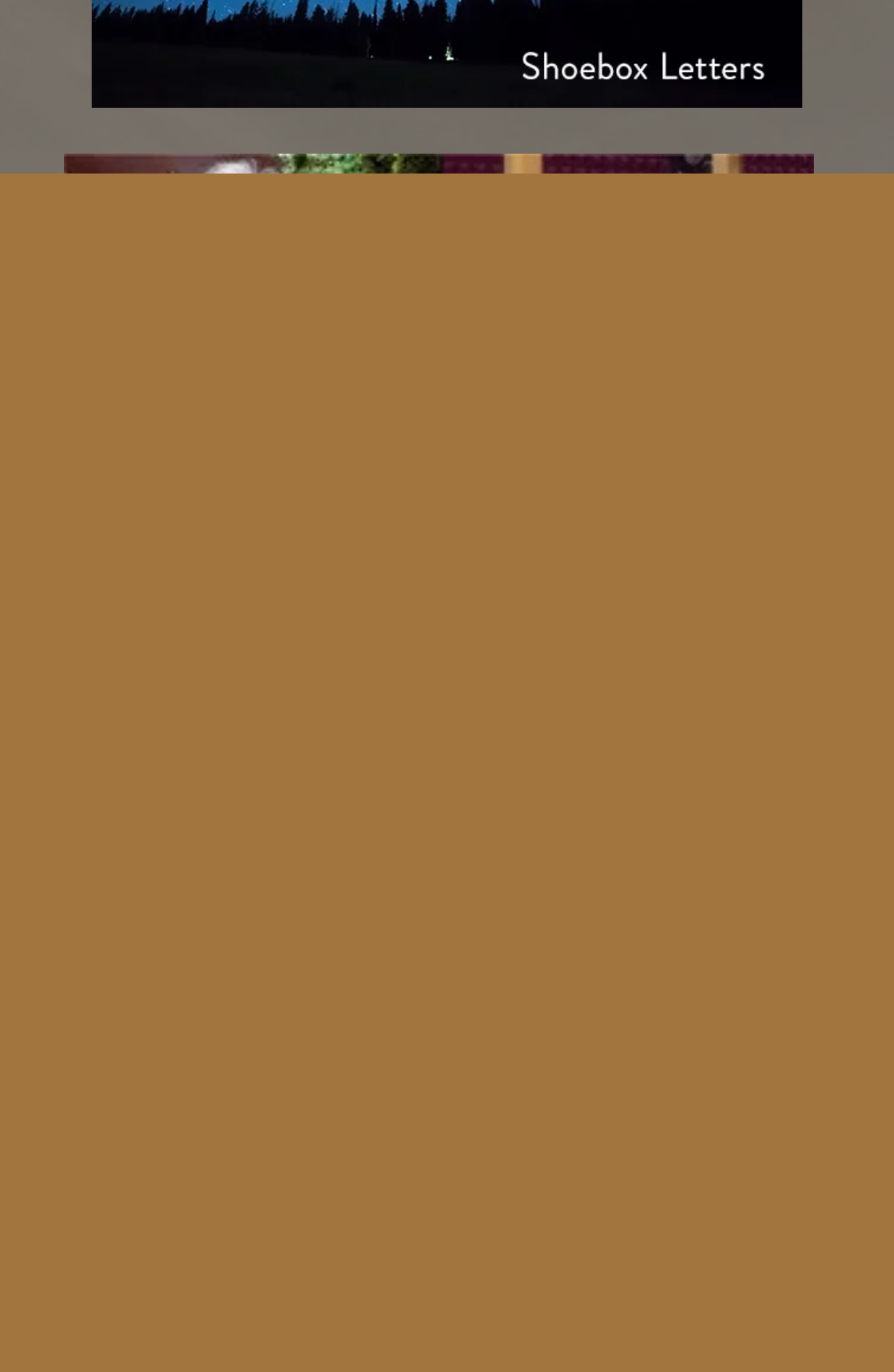How many songs are listed on the webpage?
Using the image, give a concise answer in the form of a single word or short phrase.

5